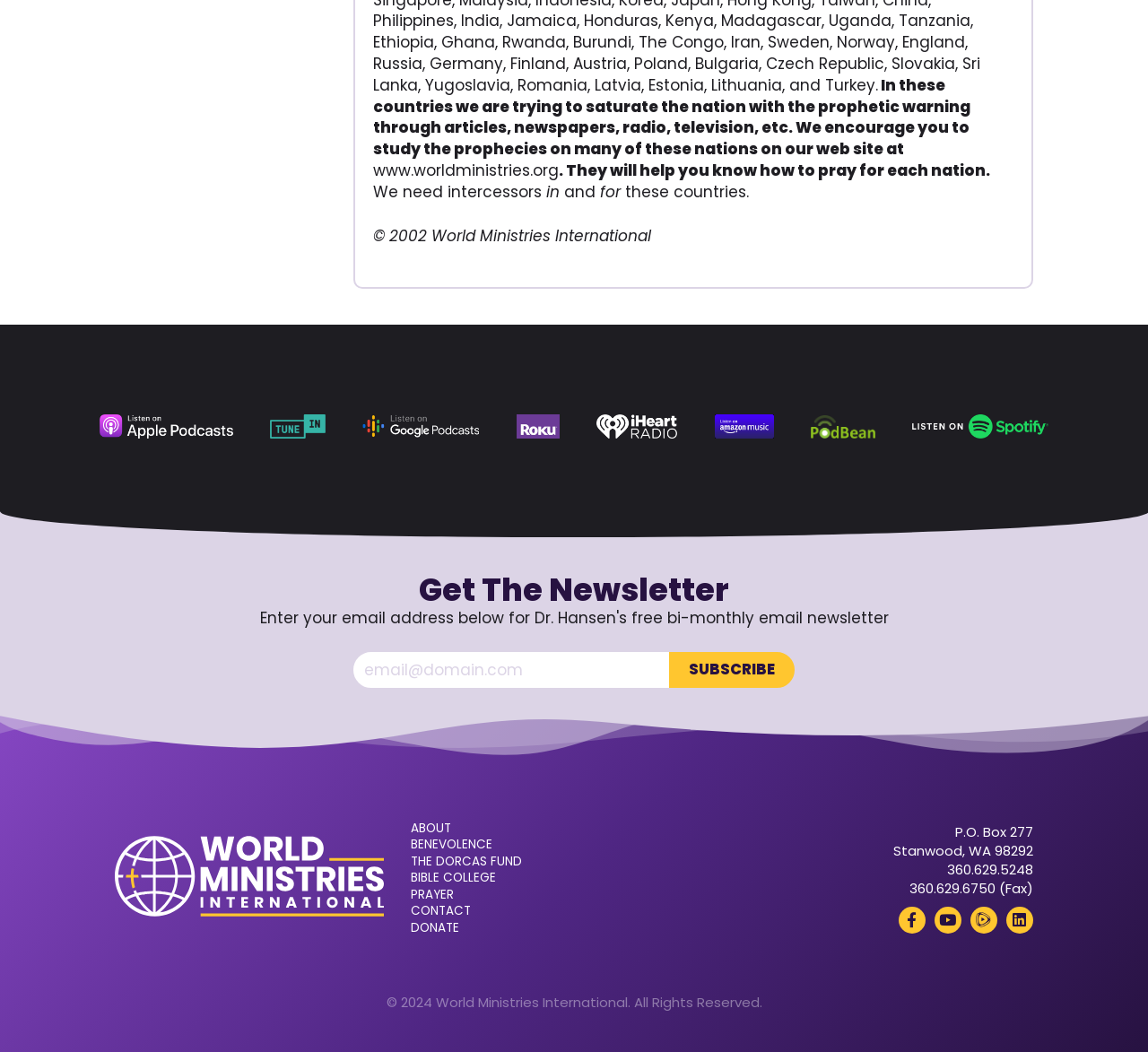Please identify the bounding box coordinates of the clickable area that will fulfill the following instruction: "Check the 'Peru Guide'". The coordinates should be in the format of four float numbers between 0 and 1, i.e., [left, top, right, bottom].

None